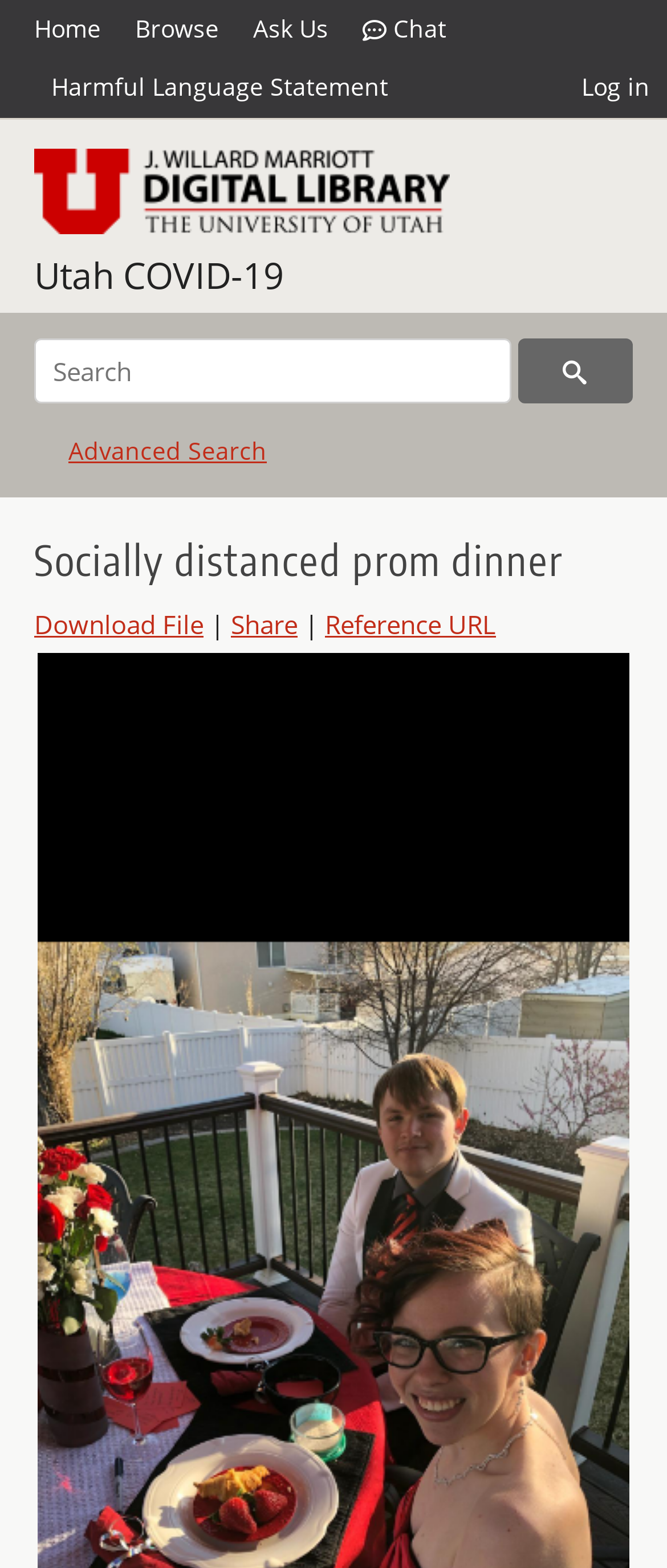What is the function of the 'Update Item Information' link?
Based on the visual, give a brief answer using one word or a short phrase.

To update item information